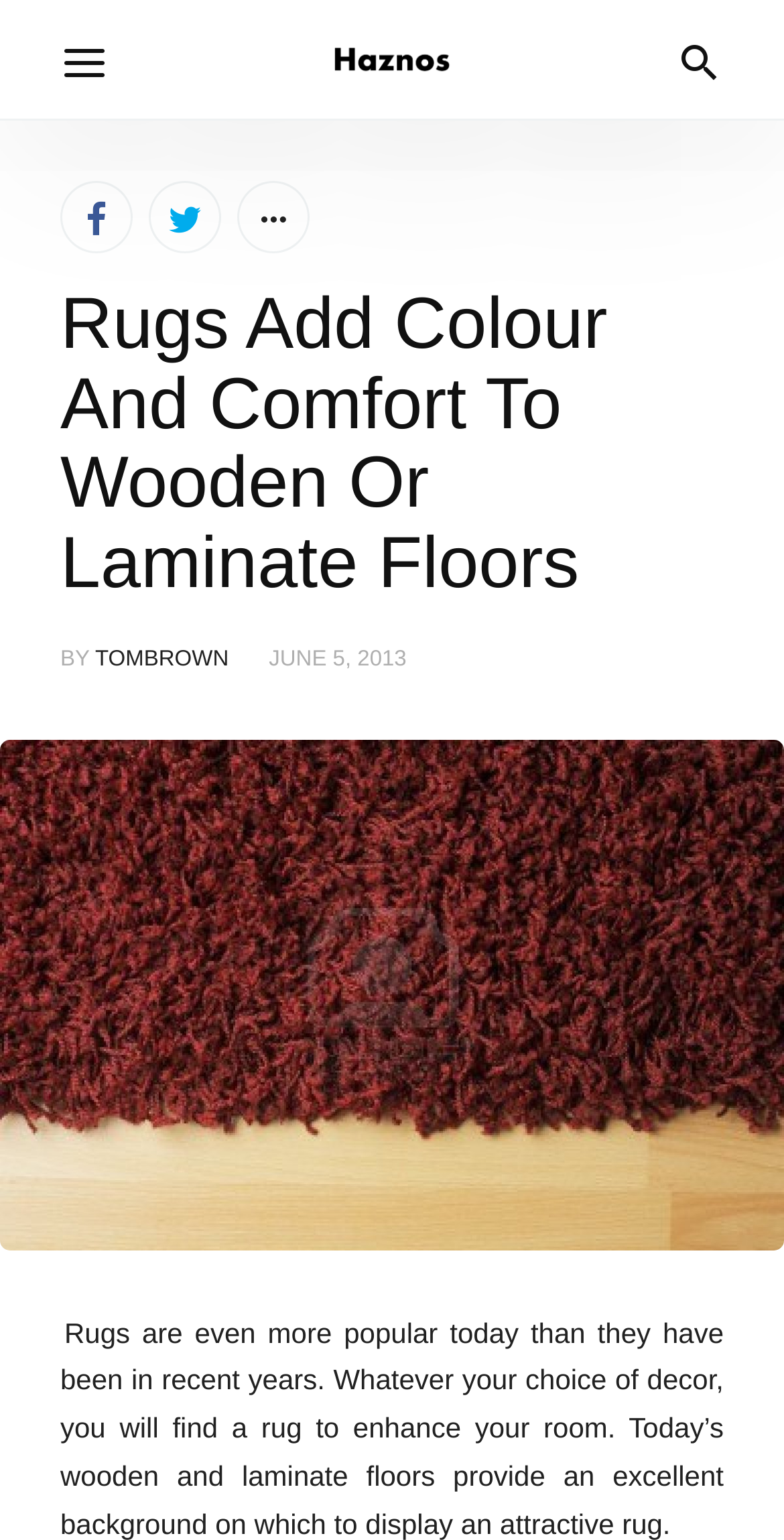Provide a brief response using a word or short phrase to this question:
What is the current trend of rugs according to the article?

More popular than recent years